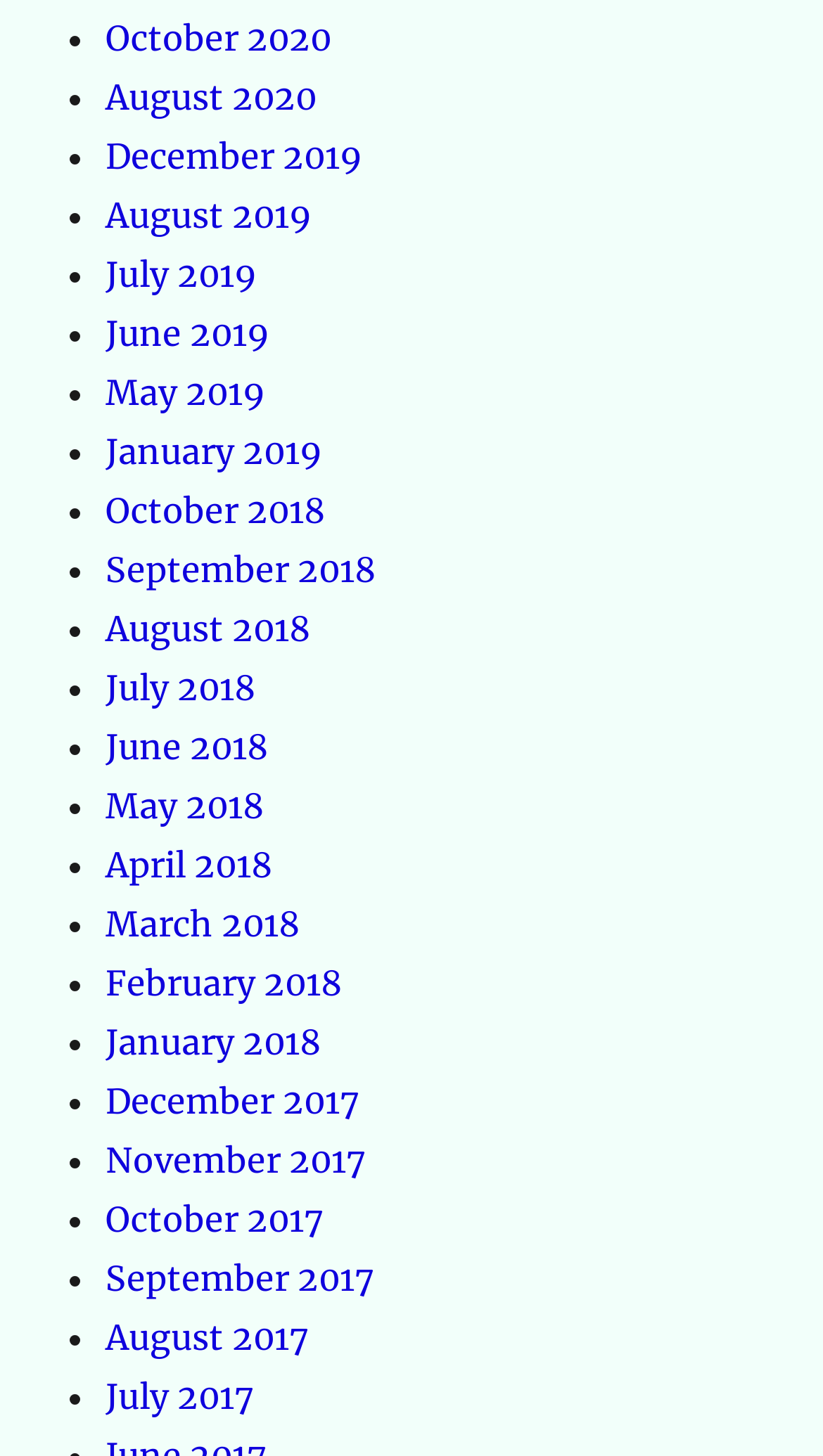How many links are there in total?
Utilize the information in the image to give a detailed answer to the question.

I counted the number of links in the list, which are all the months listed from October 2020 to July 2017. There are 36 links in total.